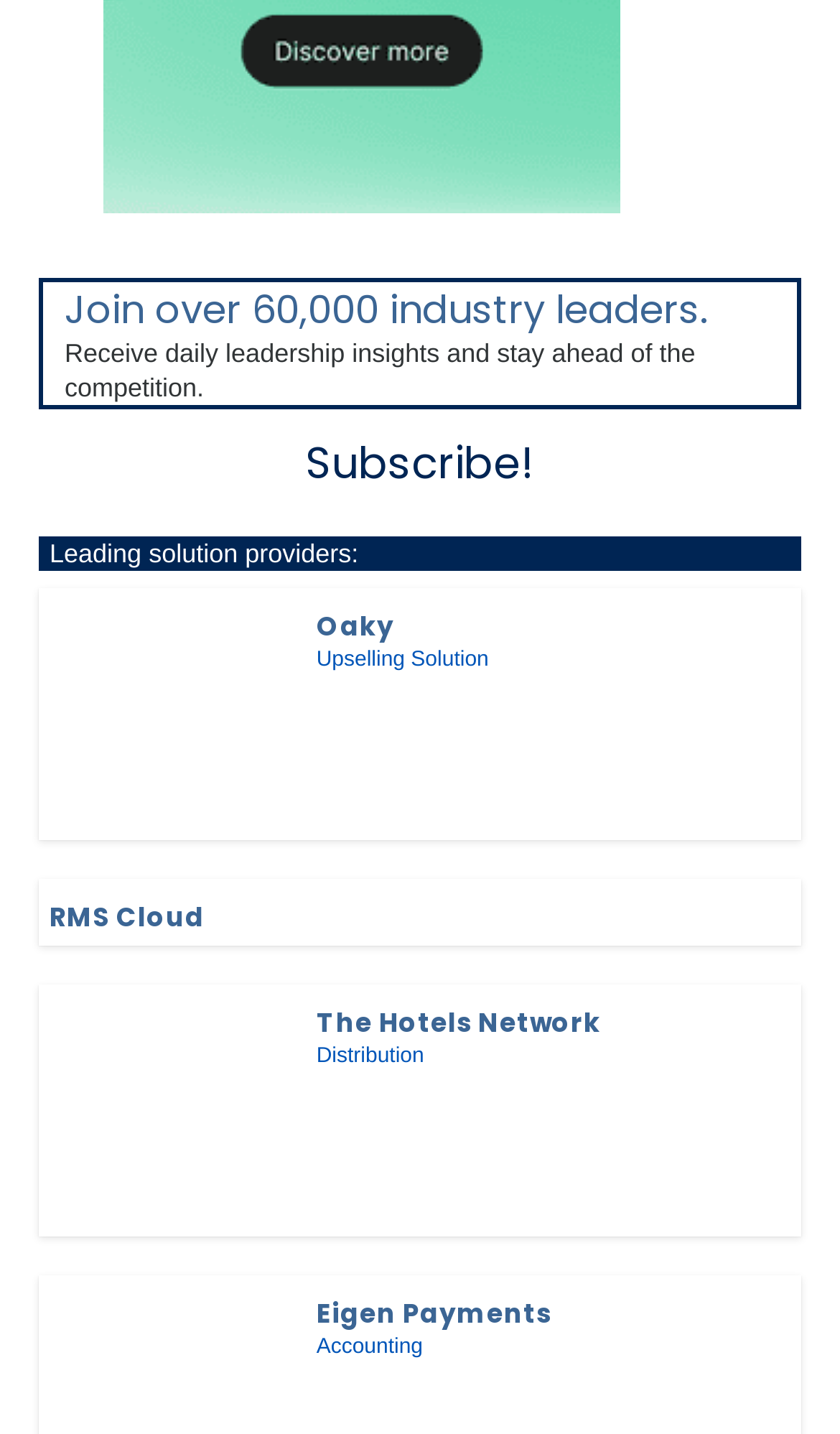Show the bounding box coordinates for the HTML element as described: "aria-label="Eigen Payments"".

[0.073, 0.907, 0.318, 0.928]